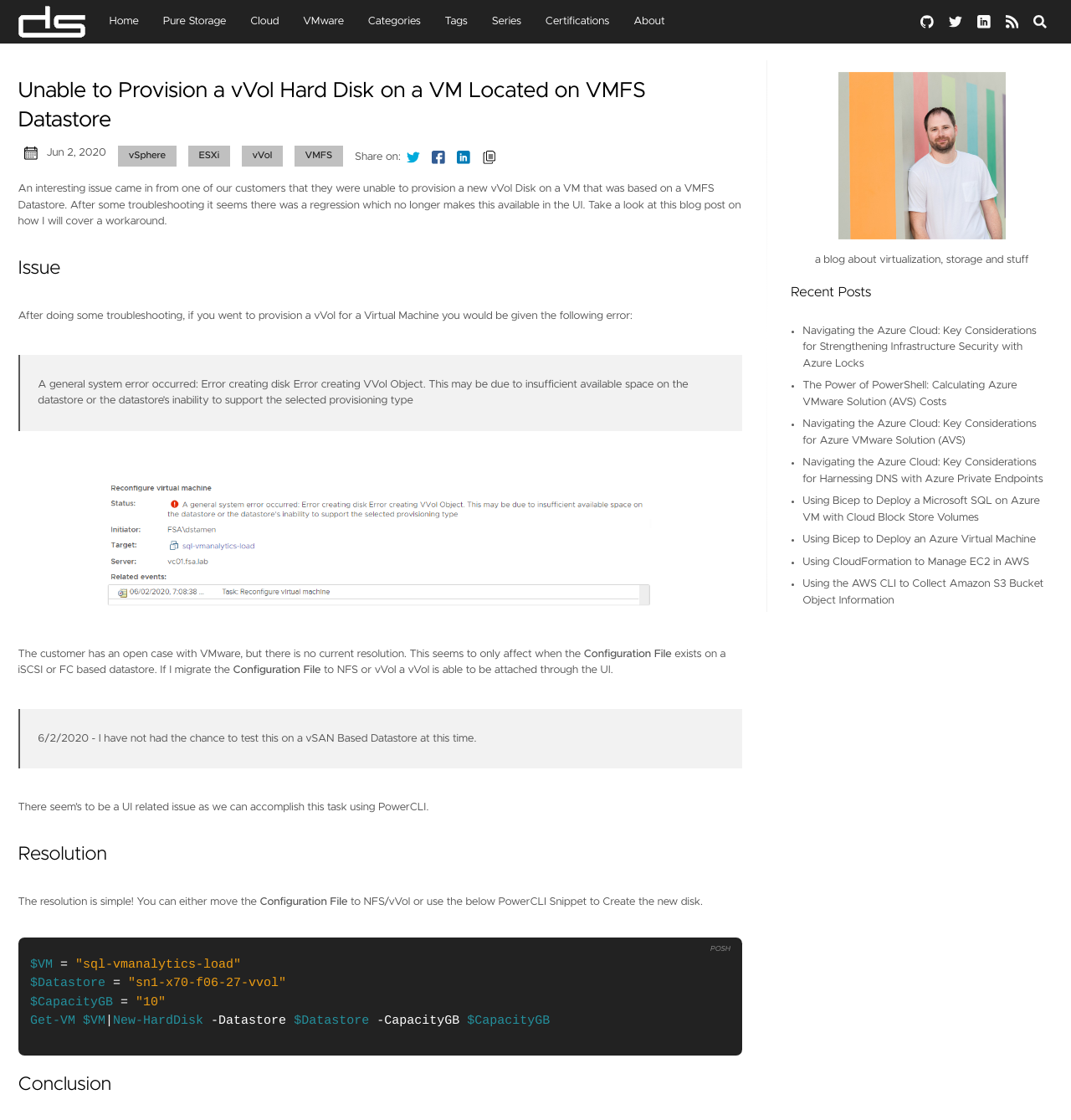Find the bounding box coordinates of the element you need to click on to perform this action: 'Contact the team'. The coordinates should be represented by four float values between 0 and 1, in the format [left, top, right, bottom].

None